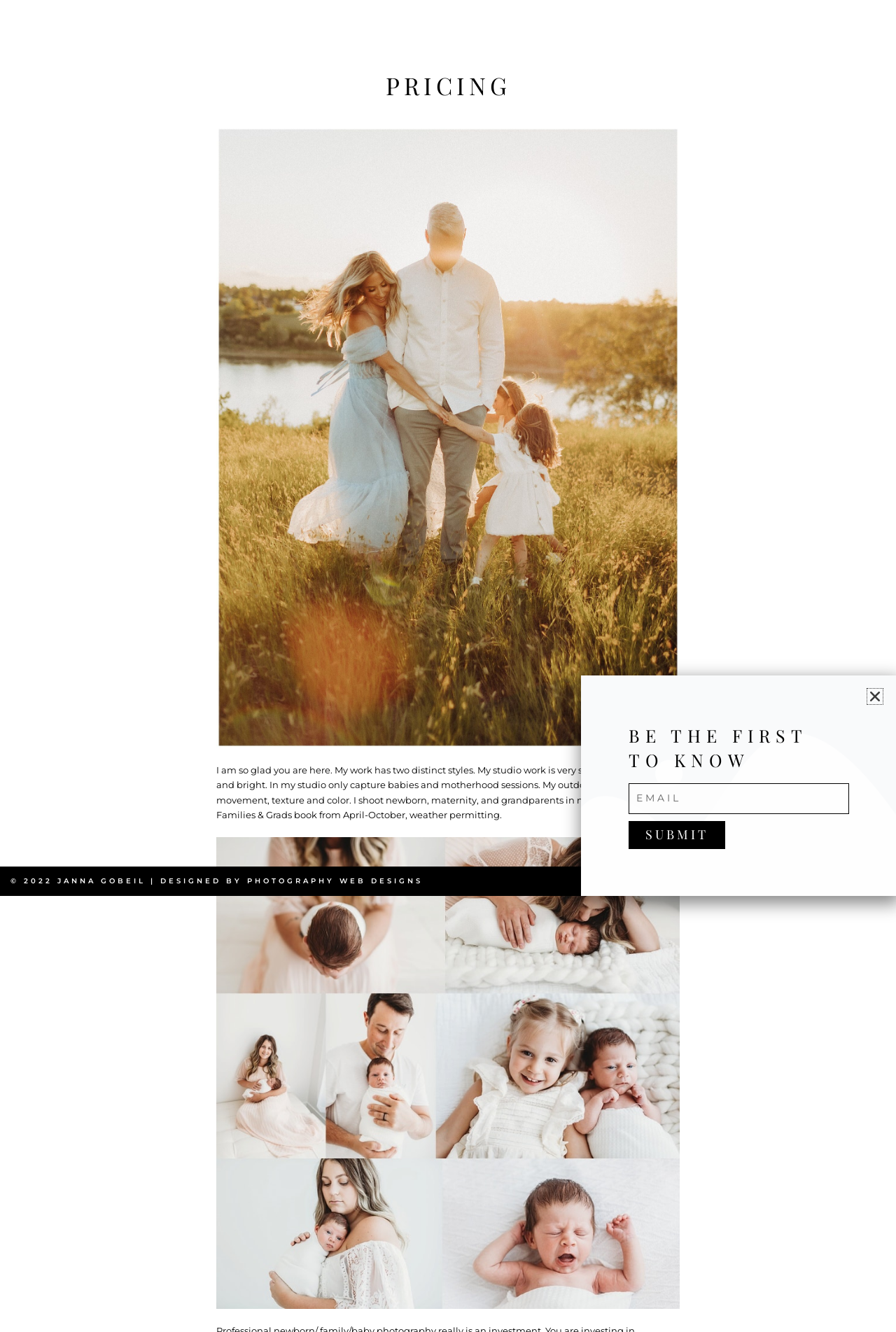Locate the bounding box coordinates of the region to be clicked to comply with the following instruction: "Click the 'SUBMIT' button". The coordinates must be four float numbers between 0 and 1, in the form [left, top, right, bottom].

[0.701, 0.616, 0.809, 0.637]